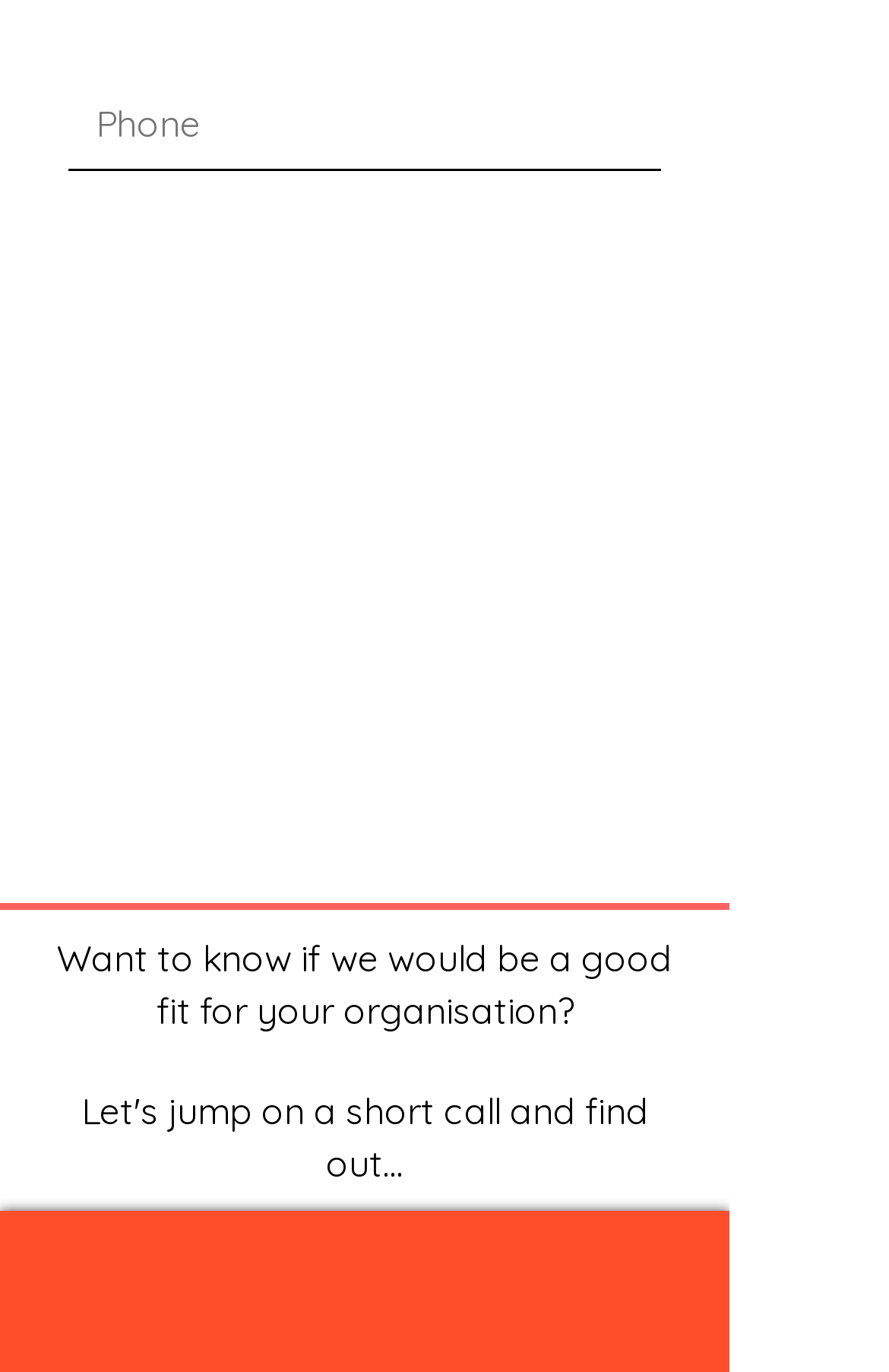What is the label of the required text box above the 'Submit' button?
Please look at the screenshot and answer using one word or phrase.

Subject